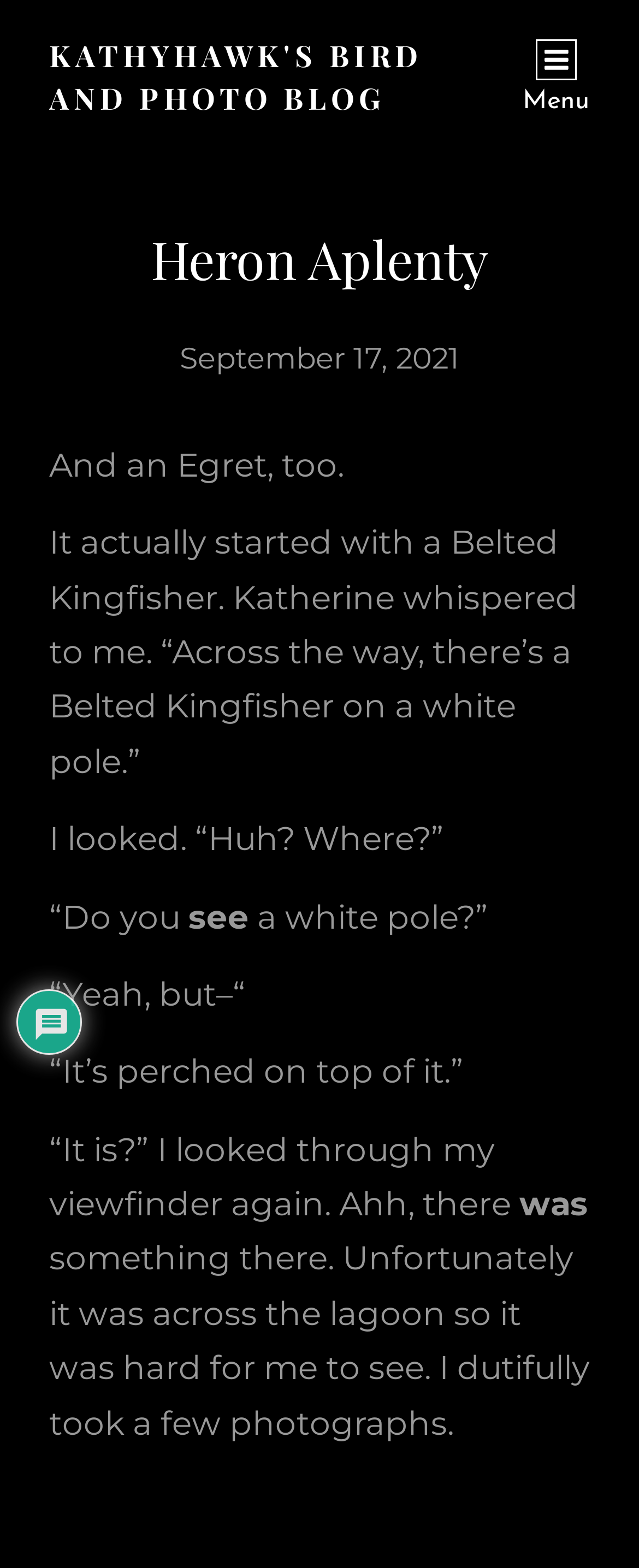Please give a short response to the question using one word or a phrase:
What is the date of the blog post?

September 17, 2021